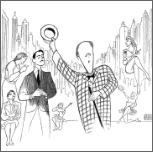Give a complete and detailed account of the image.

Illustration from "Prisoner of Second Avenue," depicting a humorous scene where a character in a checkered suit holds a hat aloft, symbolizing a moment of revelation or excitement. In the background, a New York City skyline sets the scene, capturing the essence of urban life. Surrounding him are various characters engaged in different activities, portraying the vibrancy and diversity of city dwellers. This graphic representation complements the narrative of the play, highlighting themes of societal interactions and personal struggles. The work was published on November 7, 1971, featuring notable actors Lee Grant and Peter Falk.